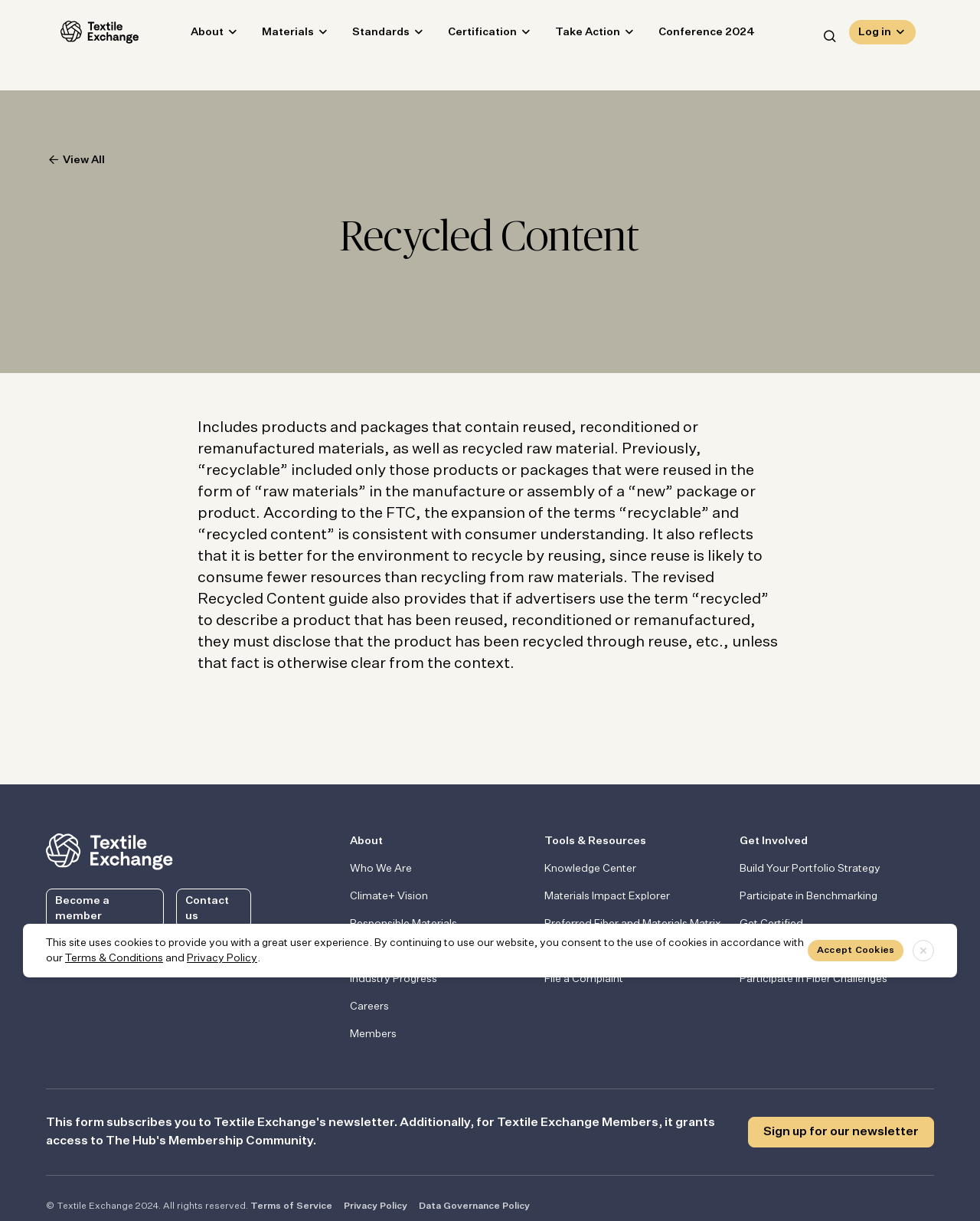Using the description: "parent_node: AGWIRED title="Back to Top"", identify the bounding box of the corresponding UI element in the screenshot.

None